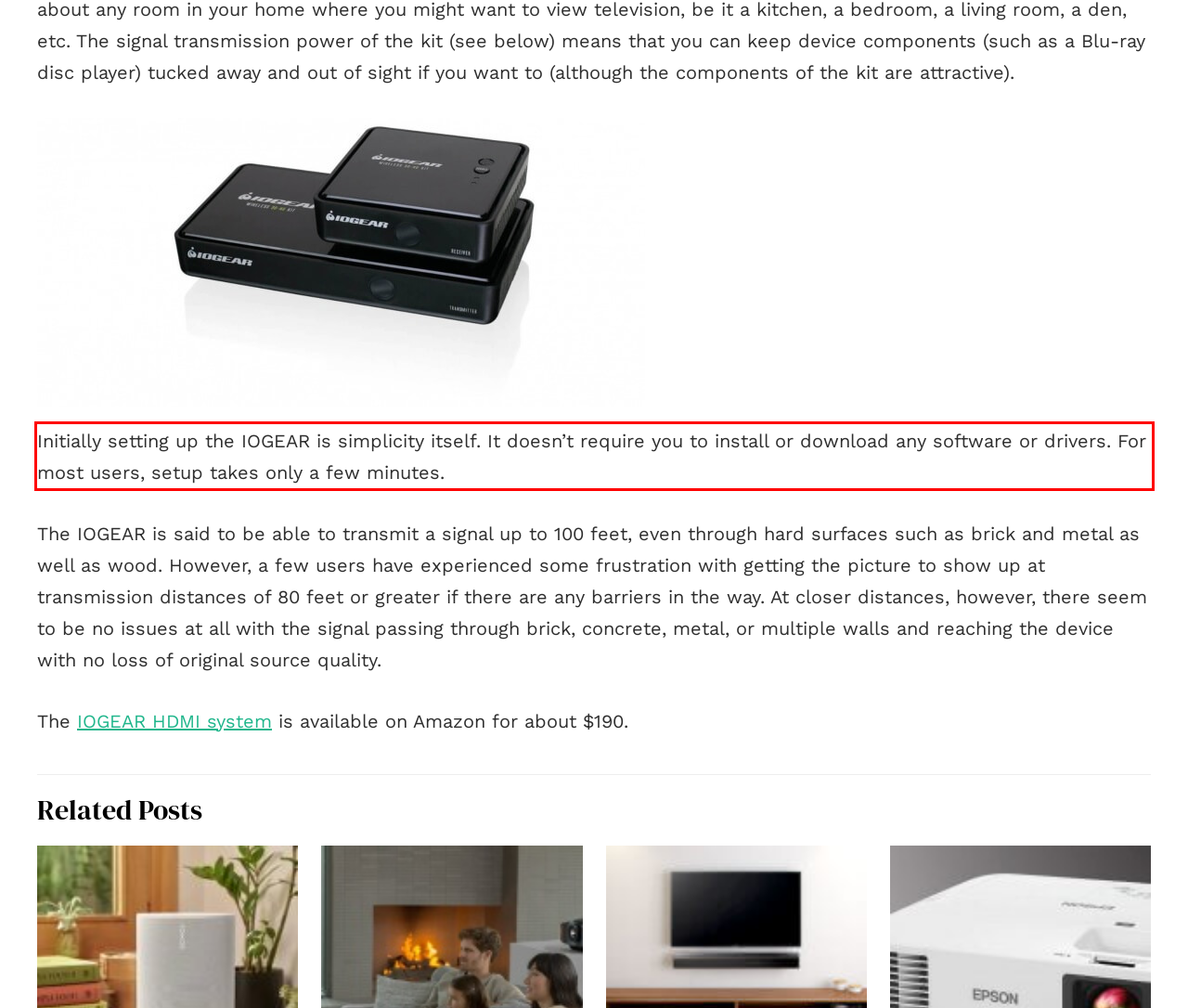You have a screenshot of a webpage with a red bounding box. Use OCR to generate the text contained within this red rectangle.

Initially setting up the IOGEAR is simplicity itself. It doesn’t require you to install or download any software or drivers. For most users, setup takes only a few minutes.